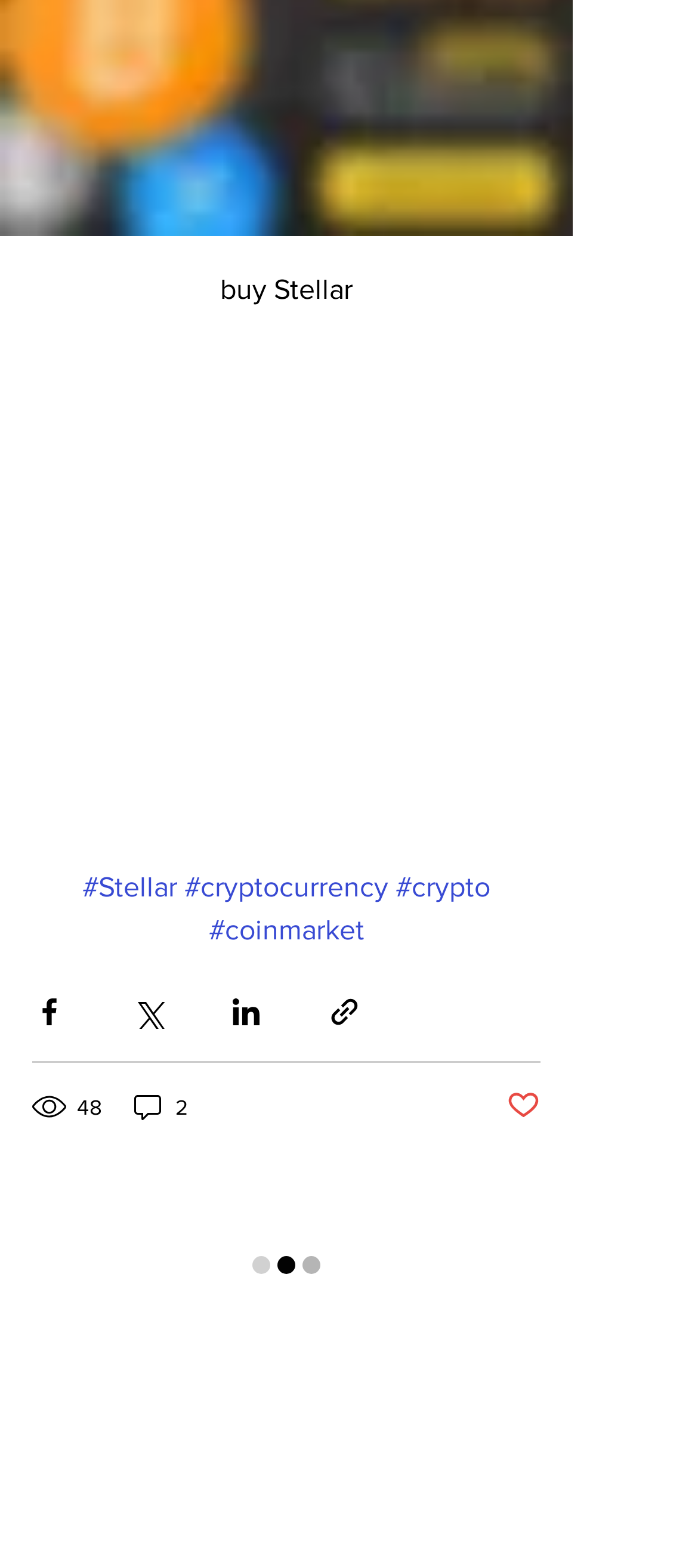Based on the element description いいね！されていない記事, identify the bounding box of the UI element in the given webpage screenshot. The coordinates should be in the format (top-left x, top-left y, bottom-right x, bottom-right y) and must be between 0 and 1.

[0.726, 0.694, 0.774, 0.718]